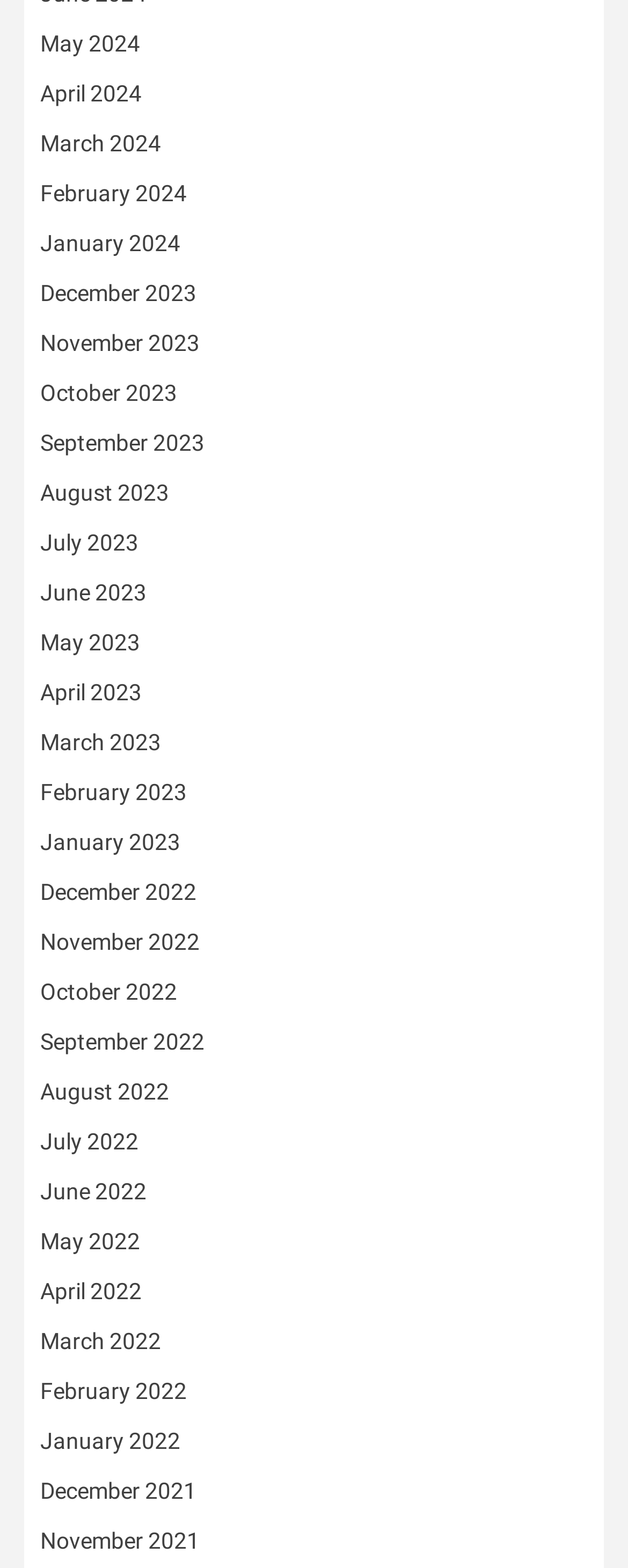Provide your answer in one word or a succinct phrase for the question: 
Are the months listed in chronological order?

No